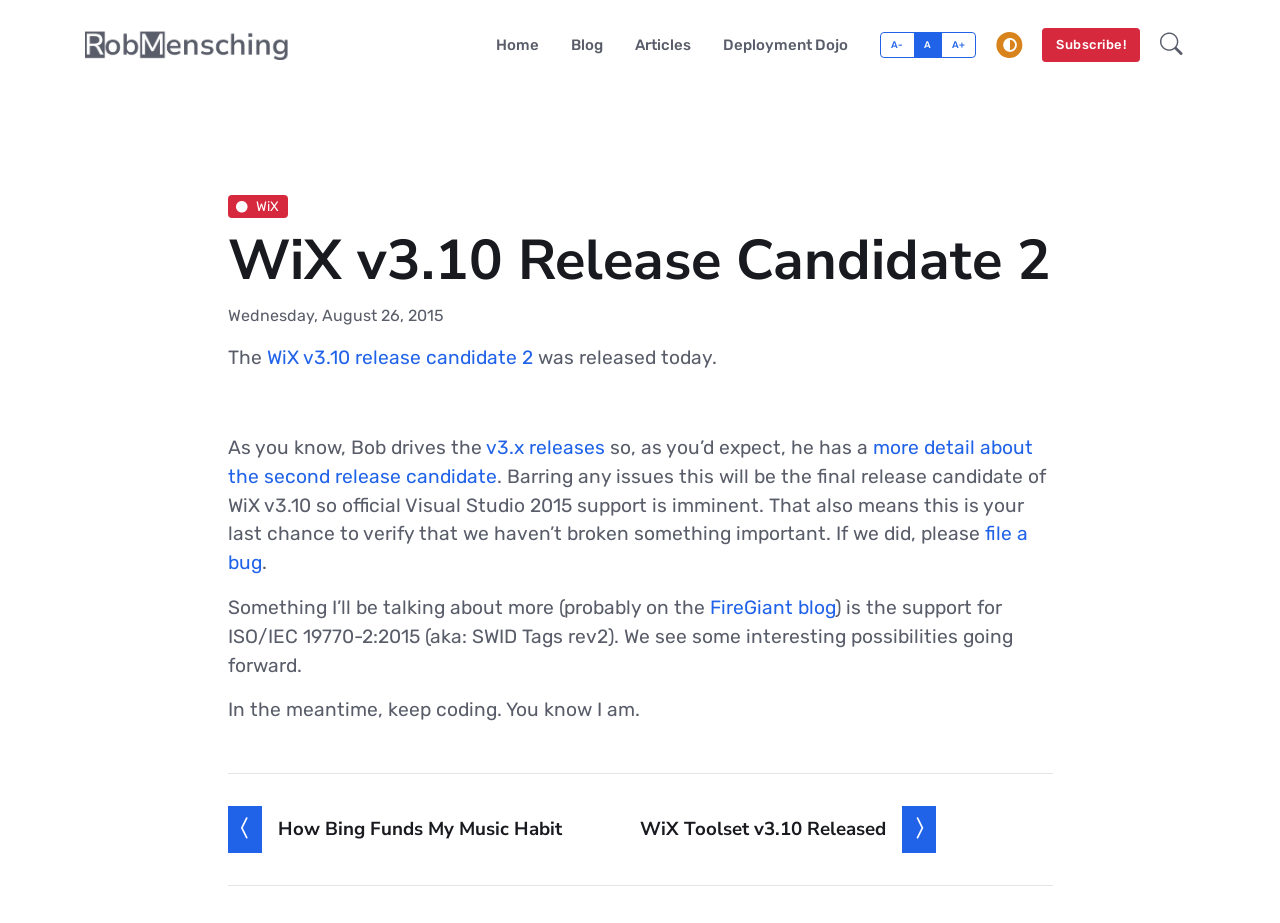Identify the bounding box coordinates of the section to be clicked to complete the task described by the following instruction: "Subscribe to the newsletter". The coordinates should be four float numbers between 0 and 1, formatted as [left, top, right, bottom].

[0.814, 0.03, 0.891, 0.067]